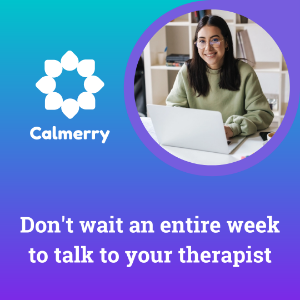What is the individual on the right doing?
Please answer using one word or phrase, based on the screenshot.

Engaging with a laptop